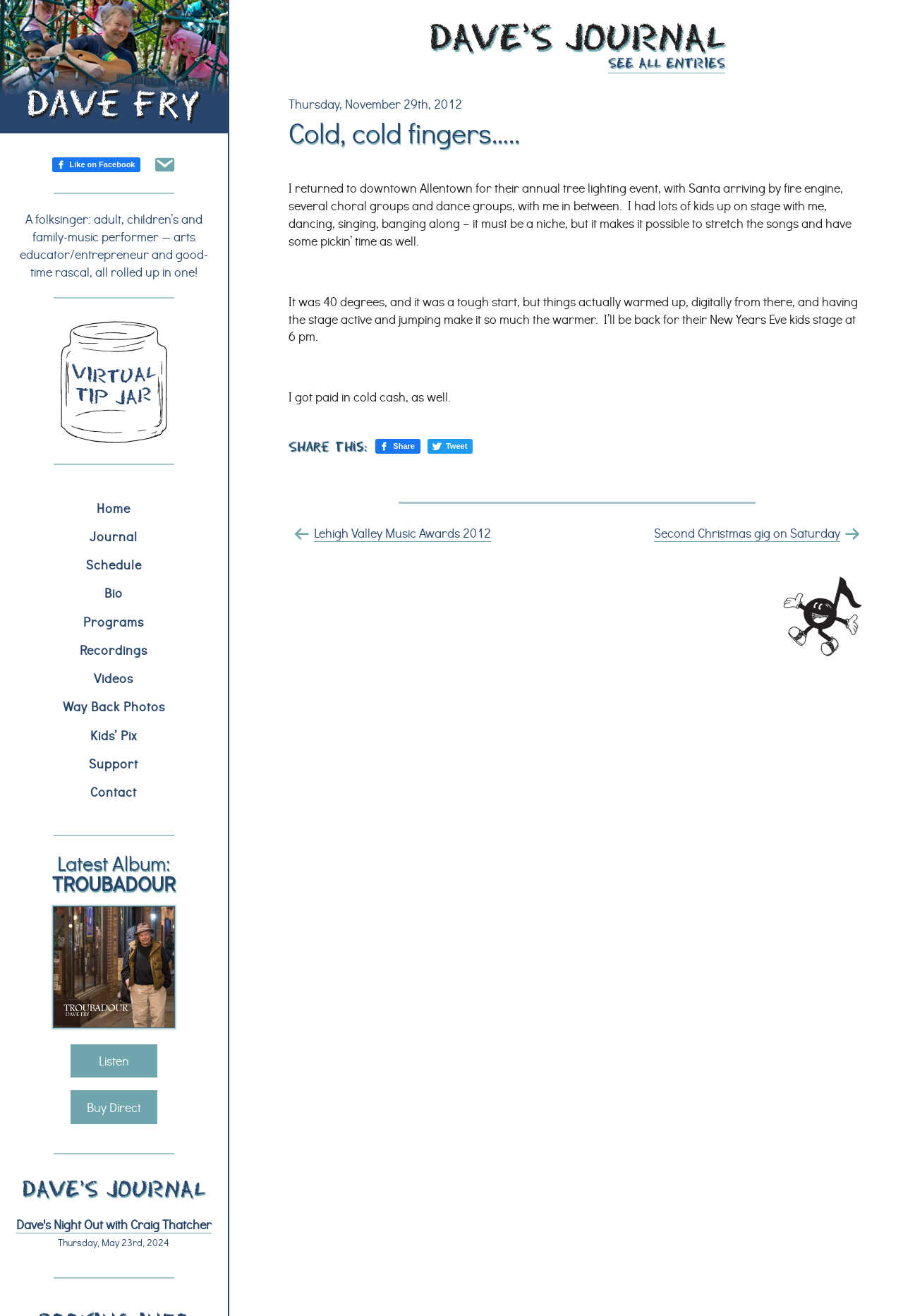Please identify the bounding box coordinates for the region that you need to click to follow this instruction: "Read Dave's journal".

[0.024, 0.894, 0.228, 0.912]